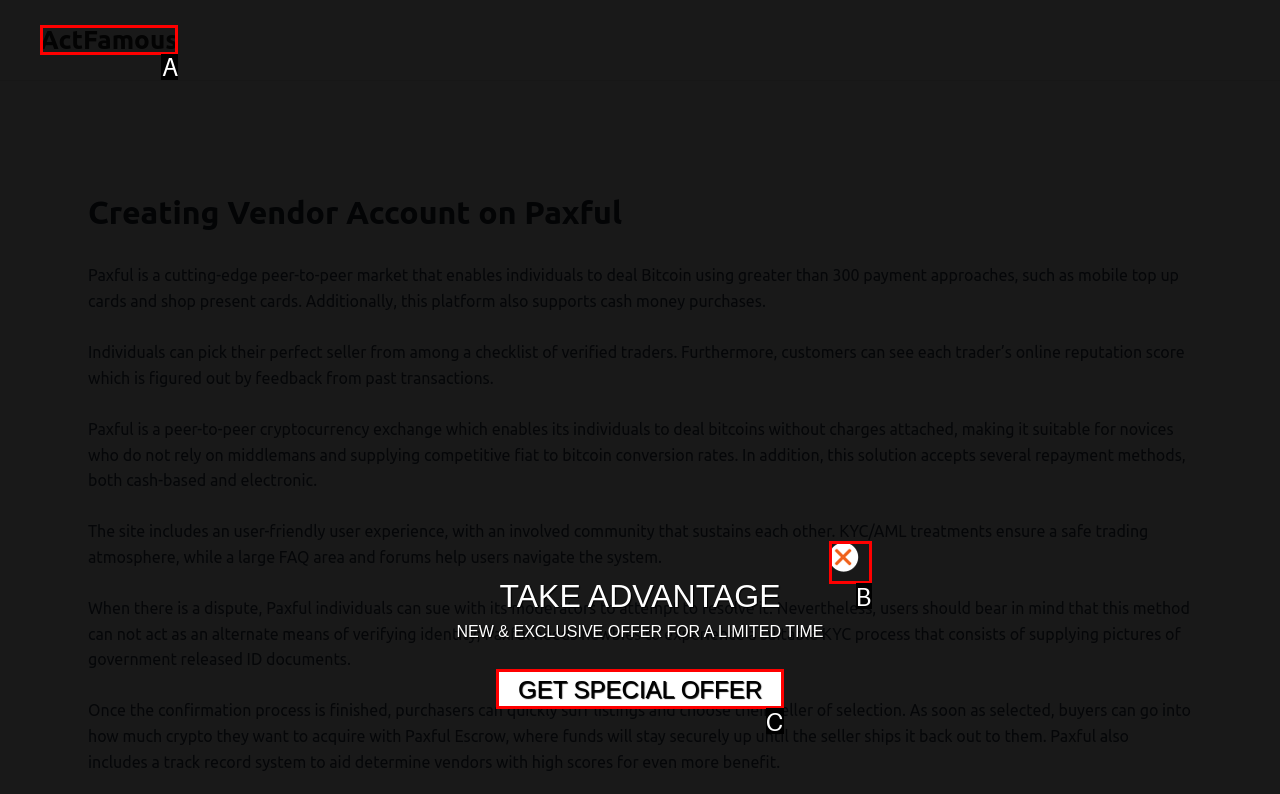Match the description: GET SPECIAL OFFER to the correct HTML element. Provide the letter of your choice from the given options.

C